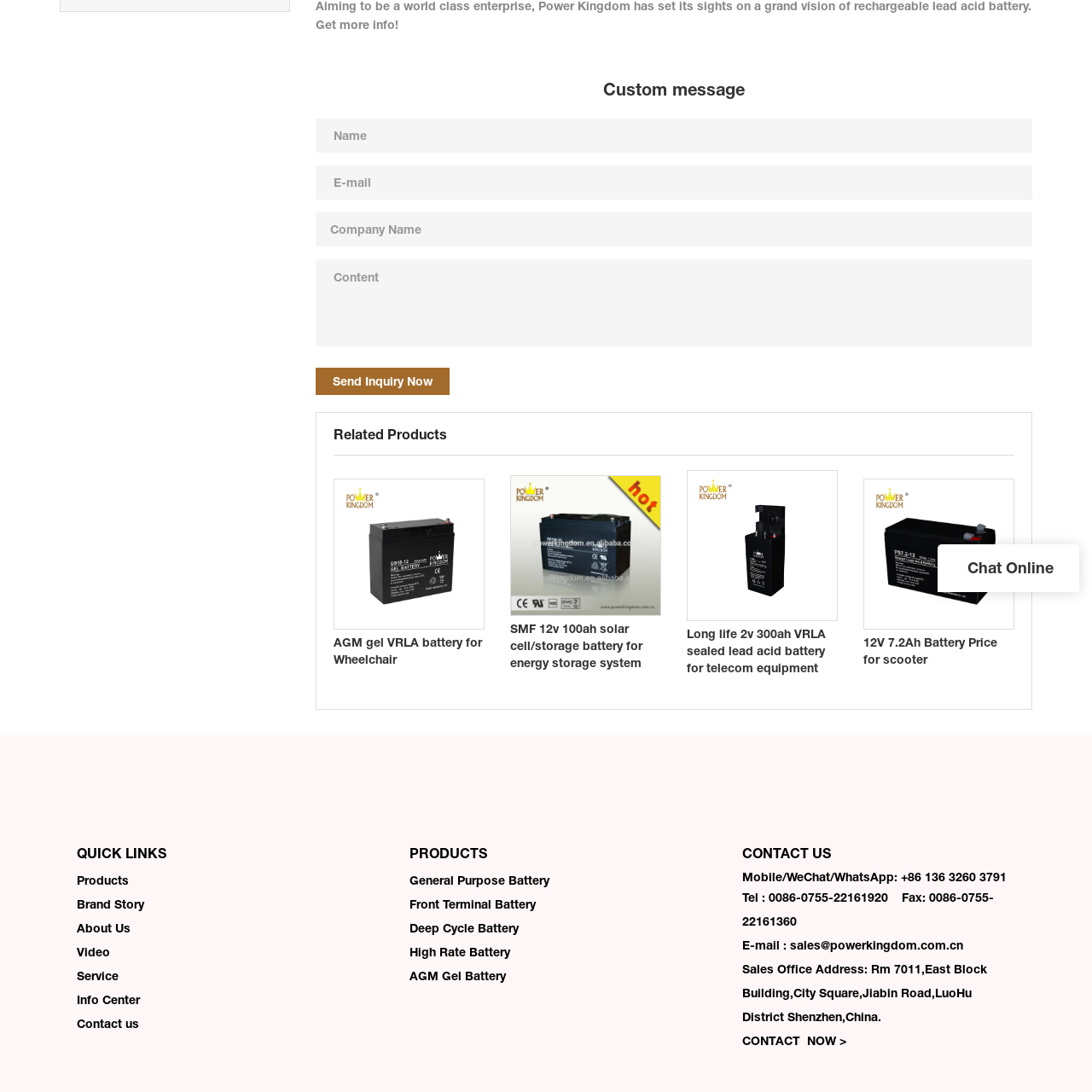Focus on the content within the red box and provide a succinct answer to this question using just one word or phrase: 
What is the focus of the visual context?

Energy solutions